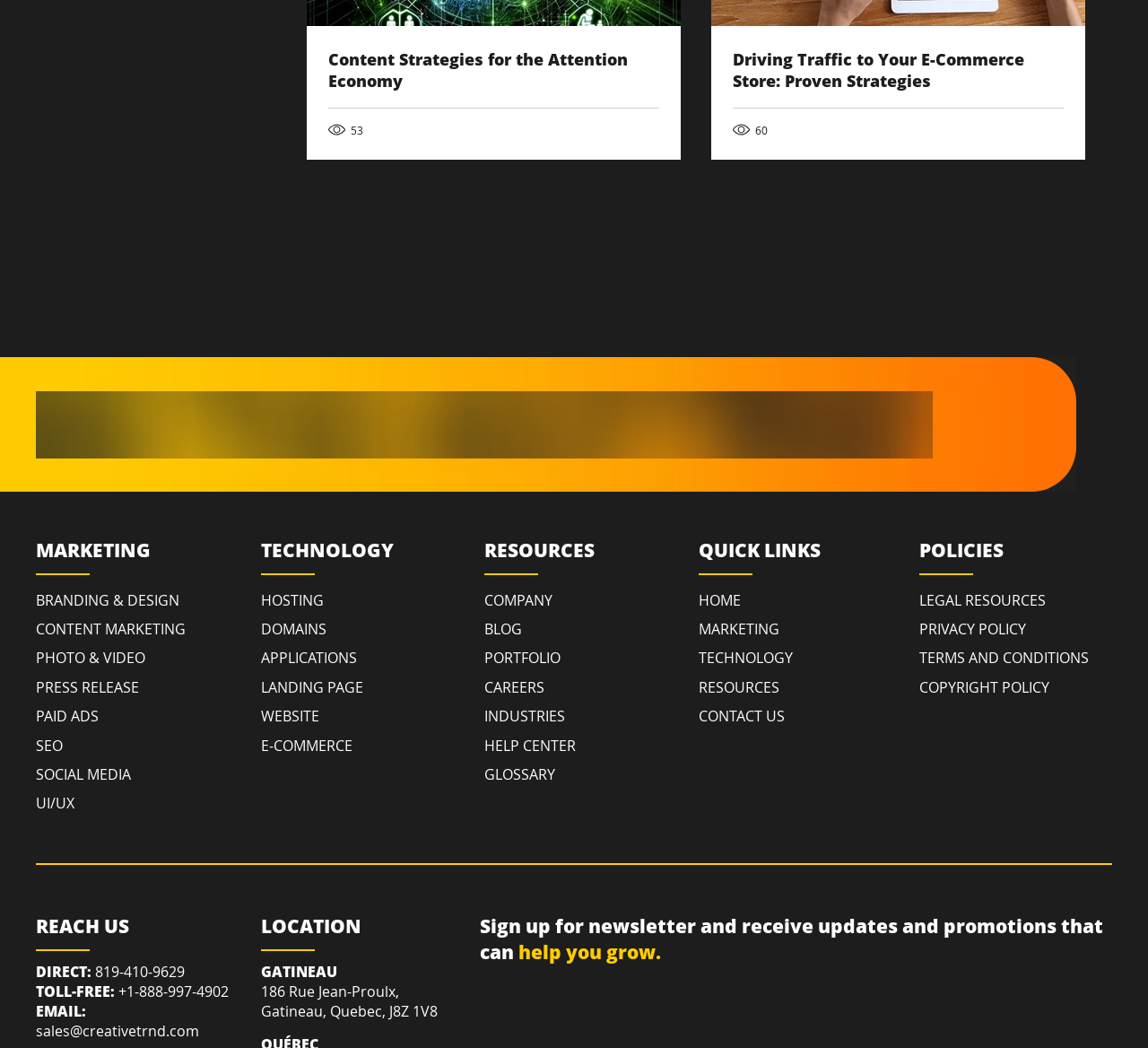Please identify the bounding box coordinates of the element that needs to be clicked to perform the following instruction: "Click on 'Content Strategies for the Attention Economy'".

[0.286, 0.046, 0.574, 0.087]